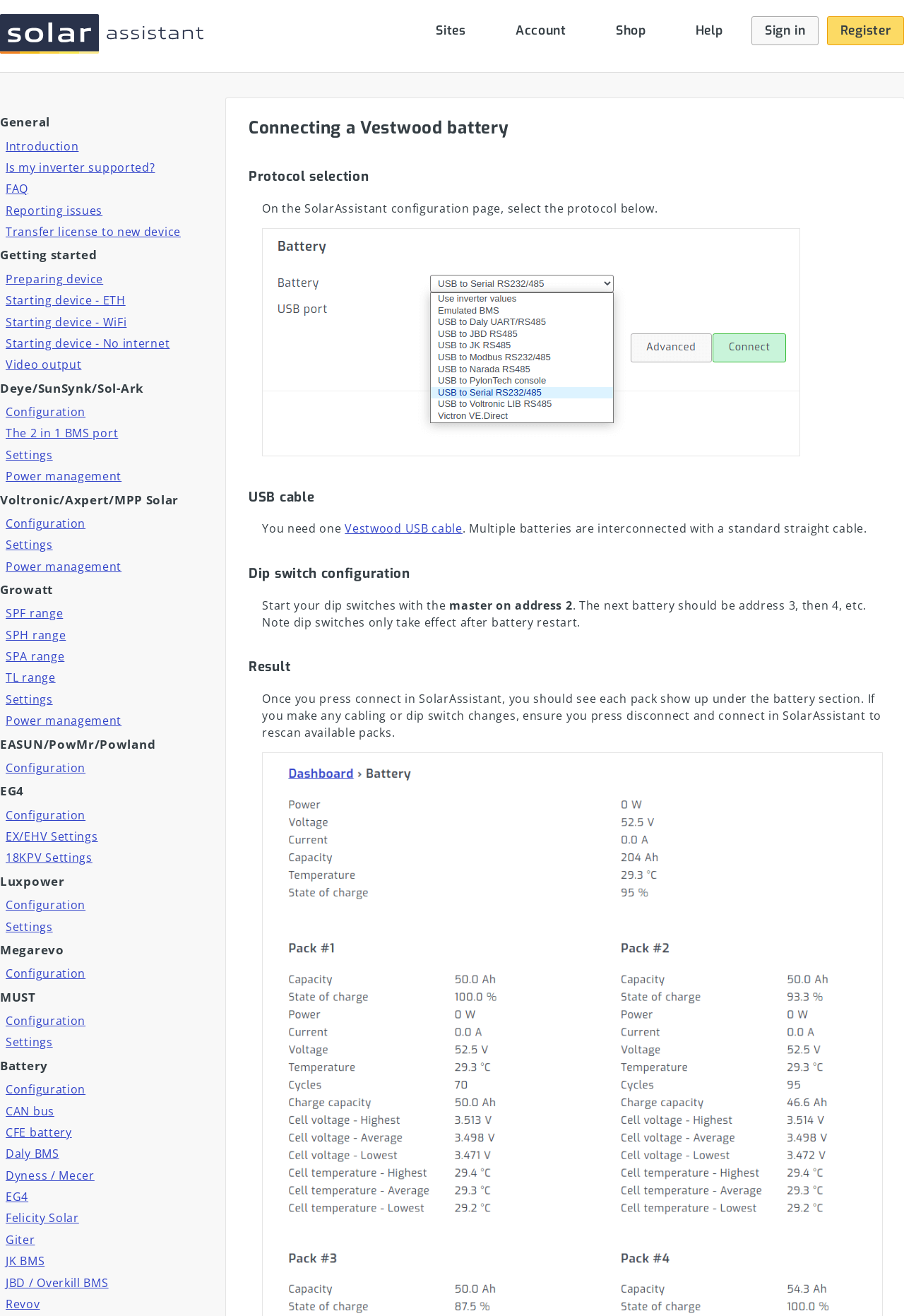Please locate the bounding box coordinates of the element that should be clicked to achieve the given instruction: "Click on the 'Sign in' link".

[0.832, 0.012, 0.906, 0.034]